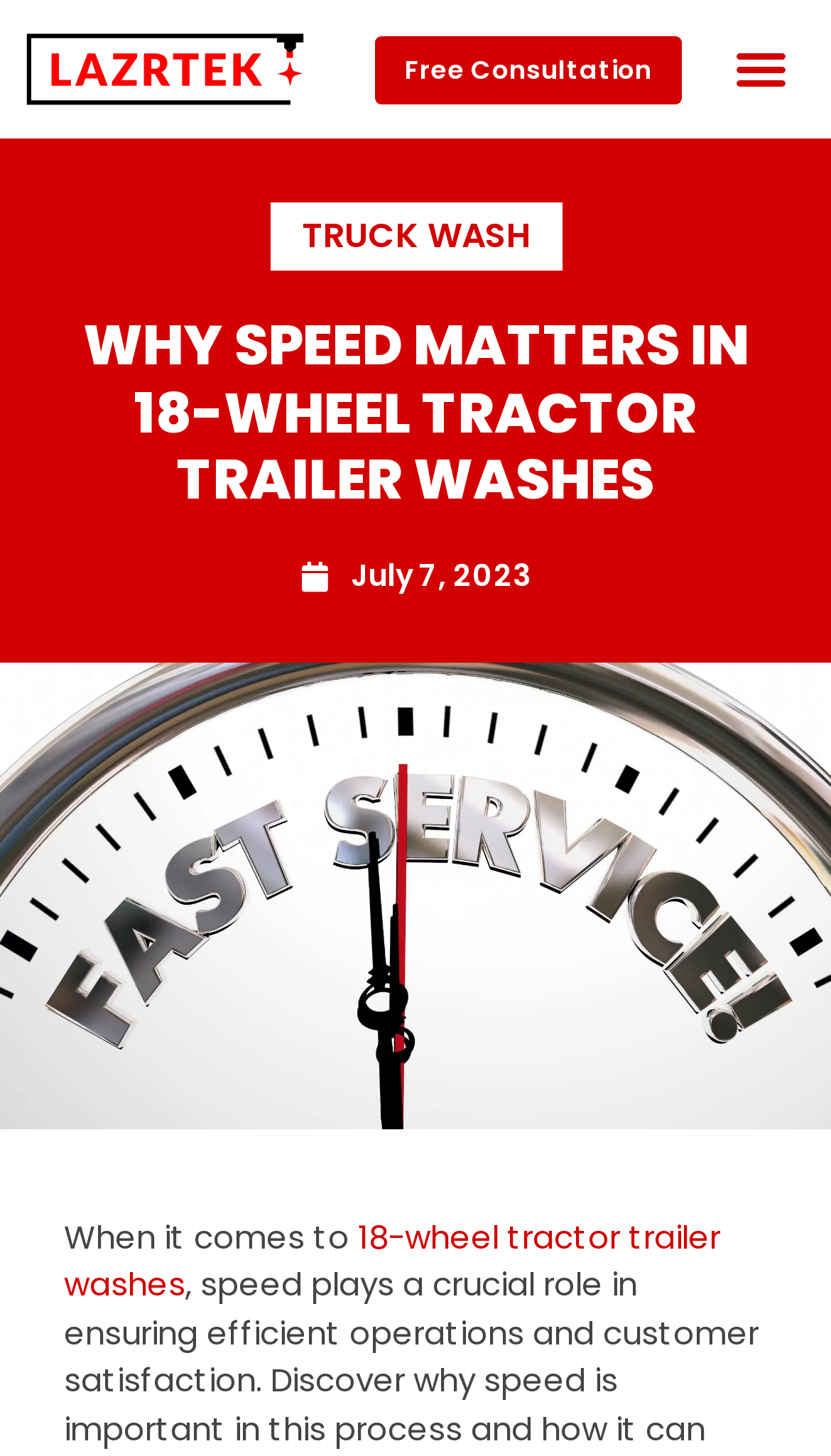What is the call-to-action on the webpage?
Use the image to give a comprehensive and detailed response to the question.

The call-to-action is a button located at the top center of the webpage, and it is labeled as 'Free Consultation'. This suggests that the user is encouraged to click on it to initiate a consultation.